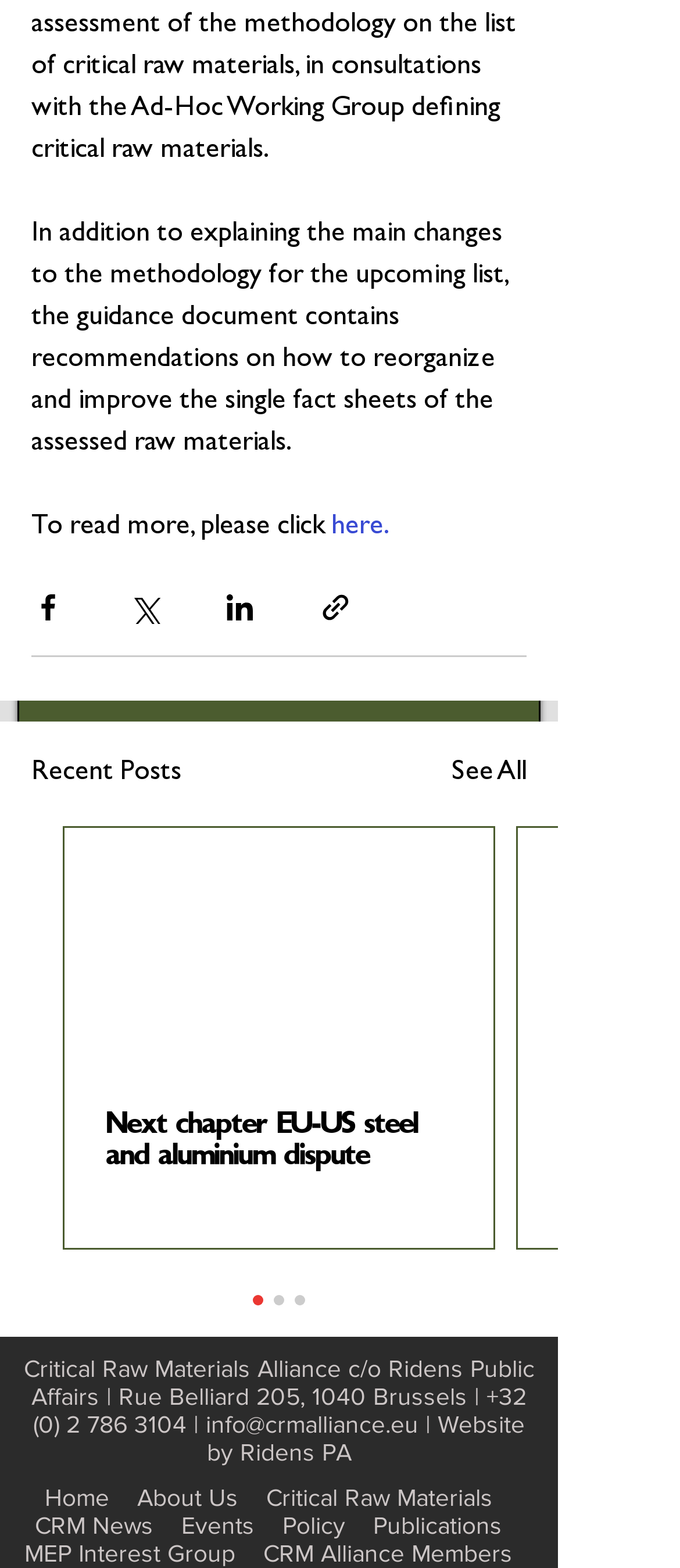Please determine the bounding box coordinates of the clickable area required to carry out the following instruction: "Contact the Critical Raw Materials Alliance". The coordinates must be four float numbers between 0 and 1, represented as [left, top, right, bottom].

[0.049, 0.881, 0.774, 0.917]